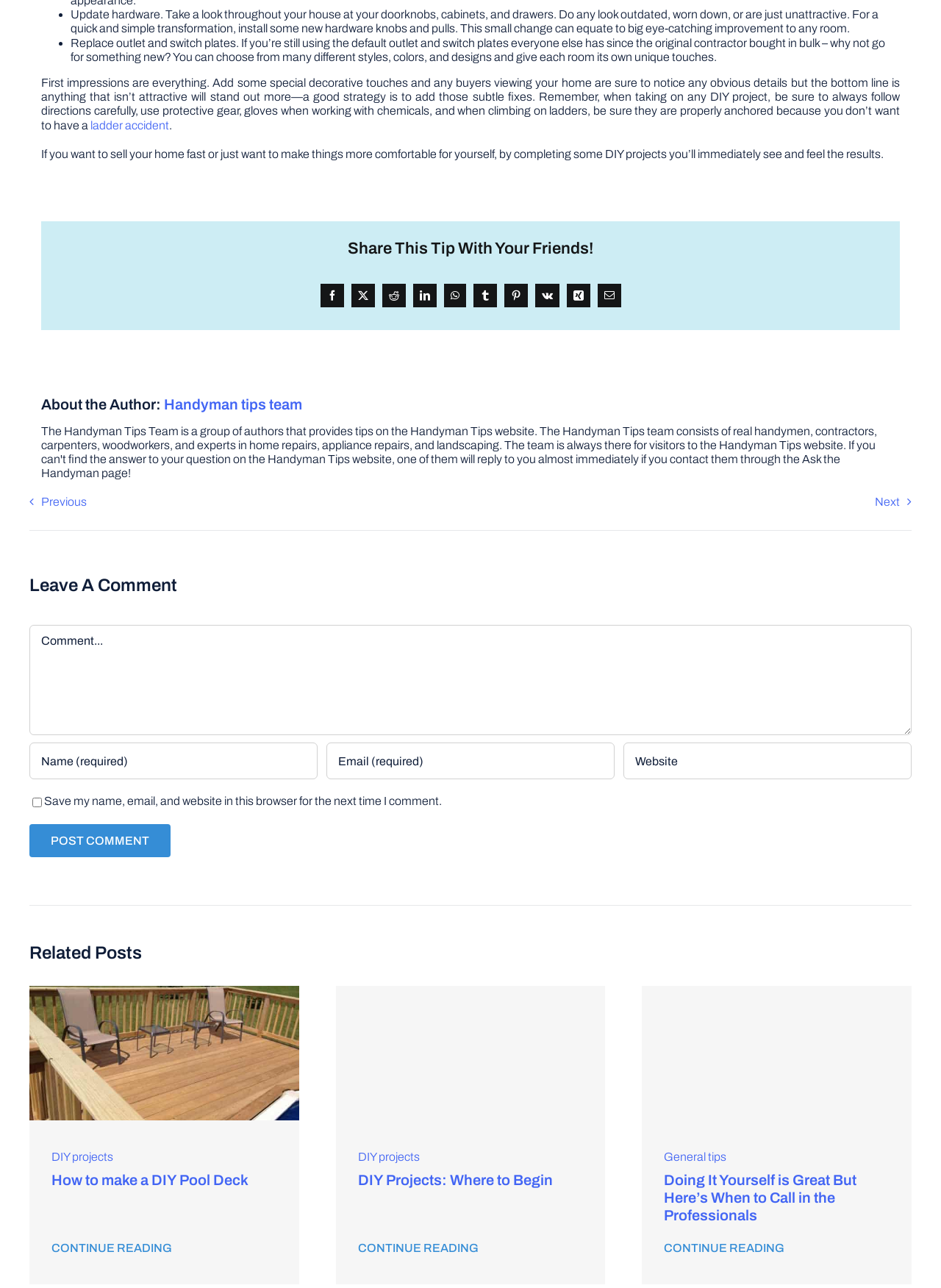What is the purpose of the 'Related Posts' section?
Answer briefly with a single word or phrase based on the image.

To show related articles